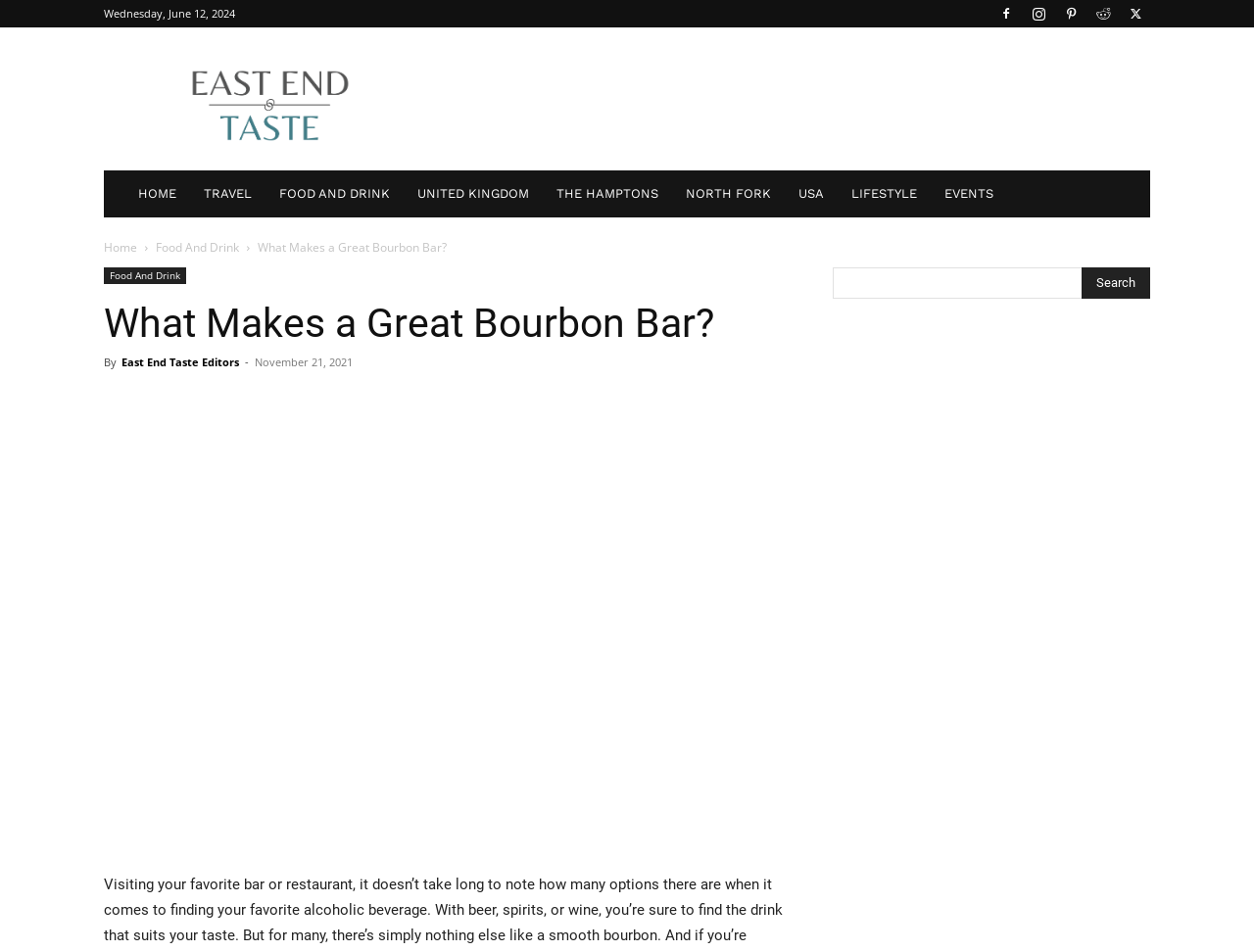Provide the bounding box coordinates of the section that needs to be clicked to accomplish the following instruction: "Click on the 'bourbon on rock by the fire roaring' image."

[0.083, 0.412, 0.627, 0.889]